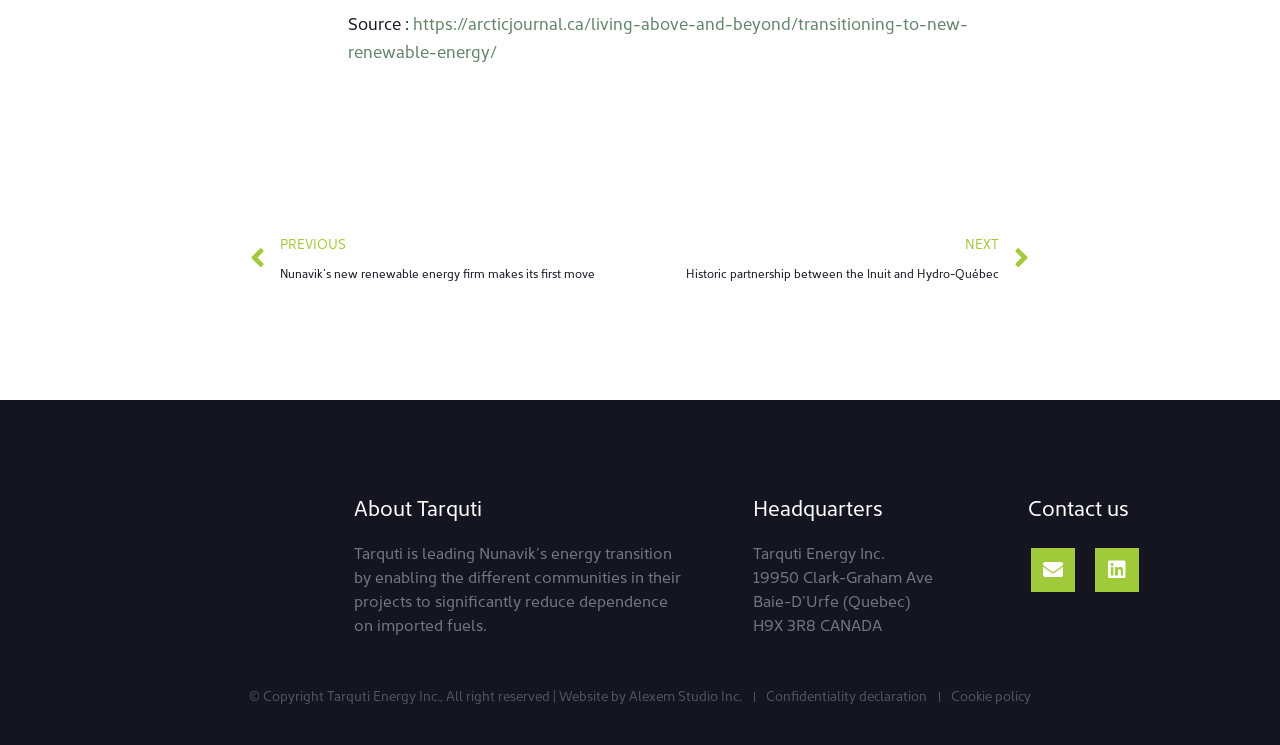Can you provide the bounding box coordinates for the element that should be clicked to implement the instruction: "Read about Tarquti's headquarters"?

[0.588, 0.664, 0.755, 0.698]